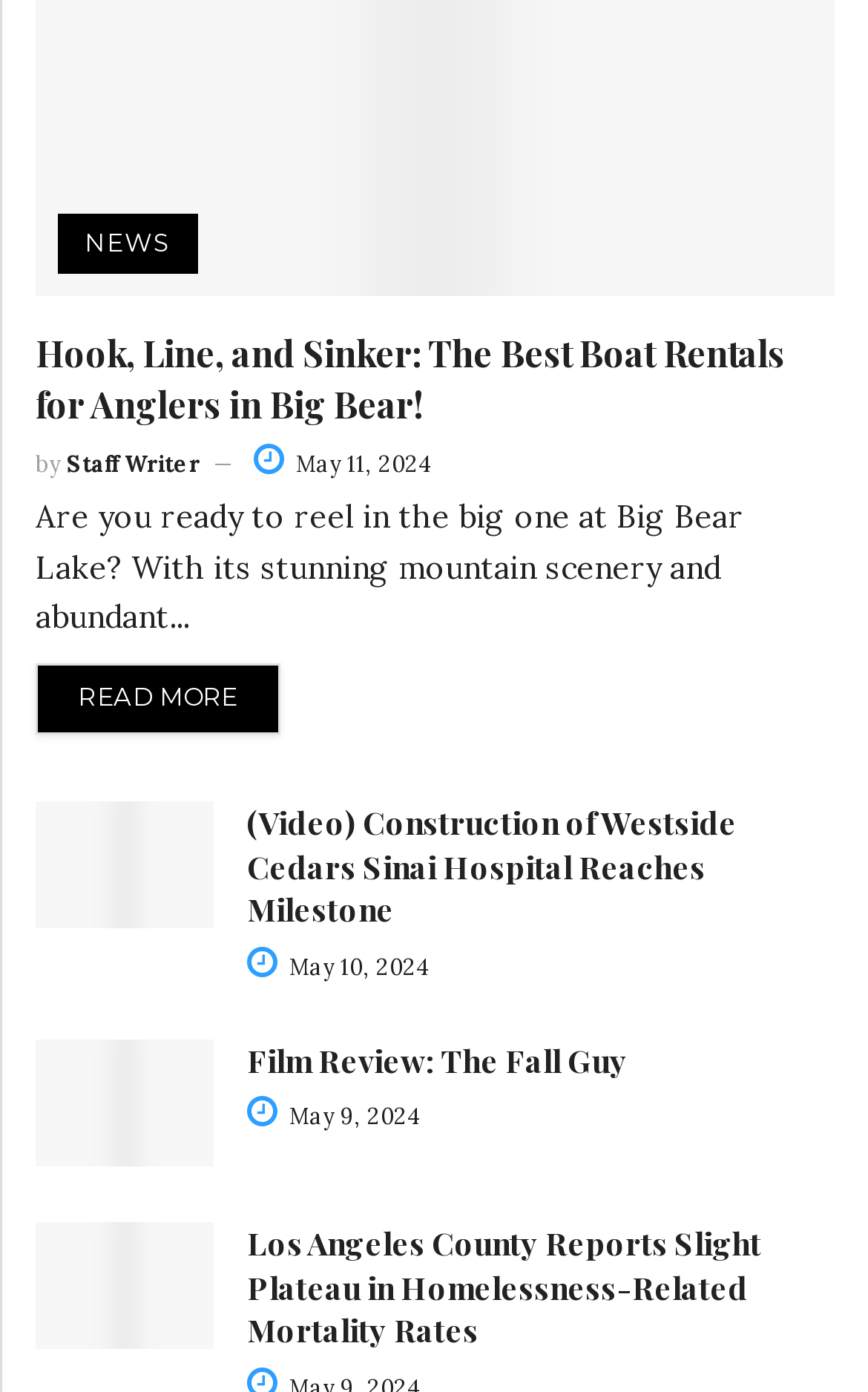What is the date of the latest article?
Based on the image, answer the question with a single word or brief phrase.

May 11, 2024